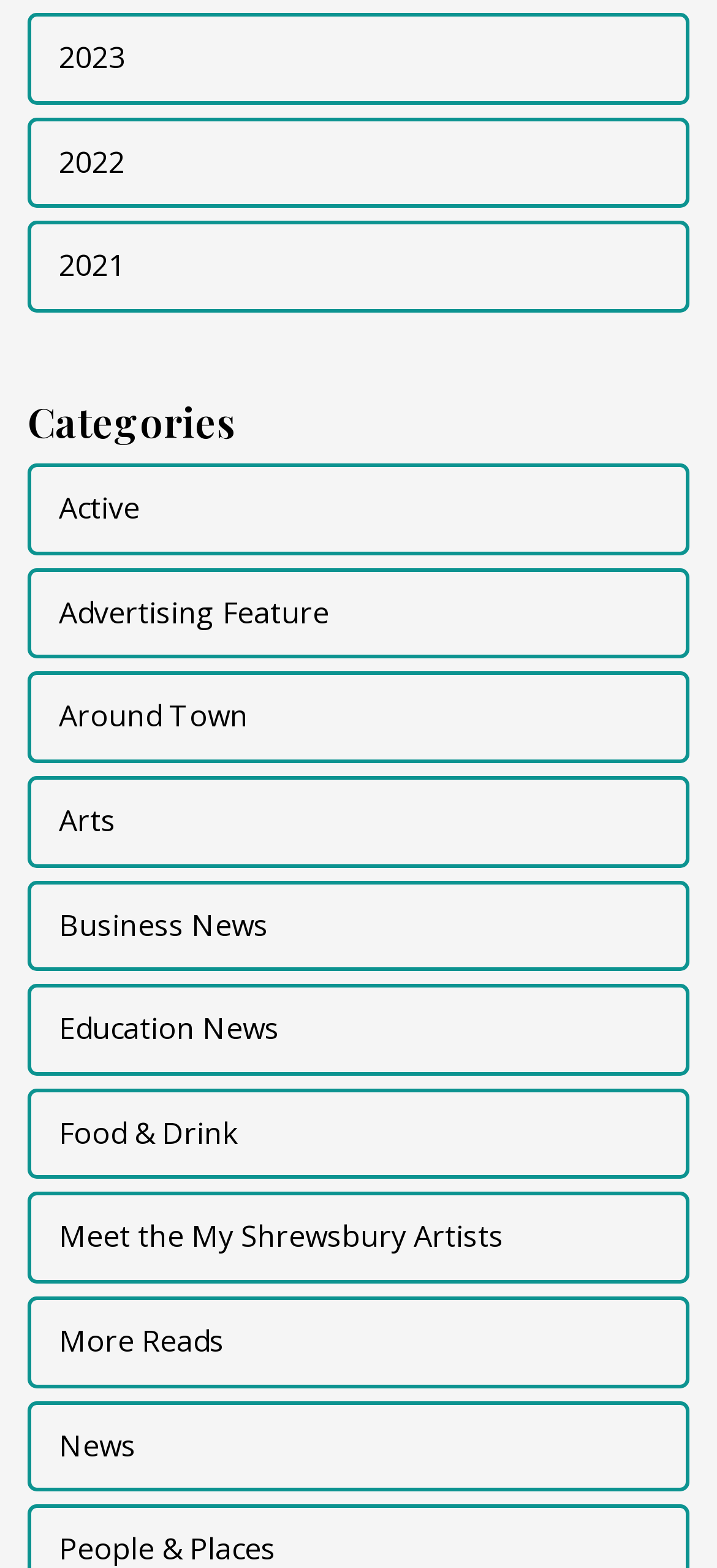Provide the bounding box coordinates of the HTML element this sentence describes: "2022".

[0.038, 0.075, 0.962, 0.133]